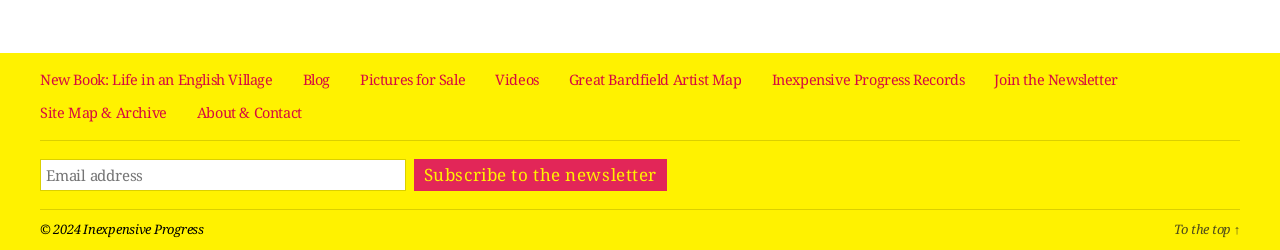What is the last link in the footer?
Use the information from the image to give a detailed answer to the question.

I checked the footer section and found that the last link is 'About & Contact'.